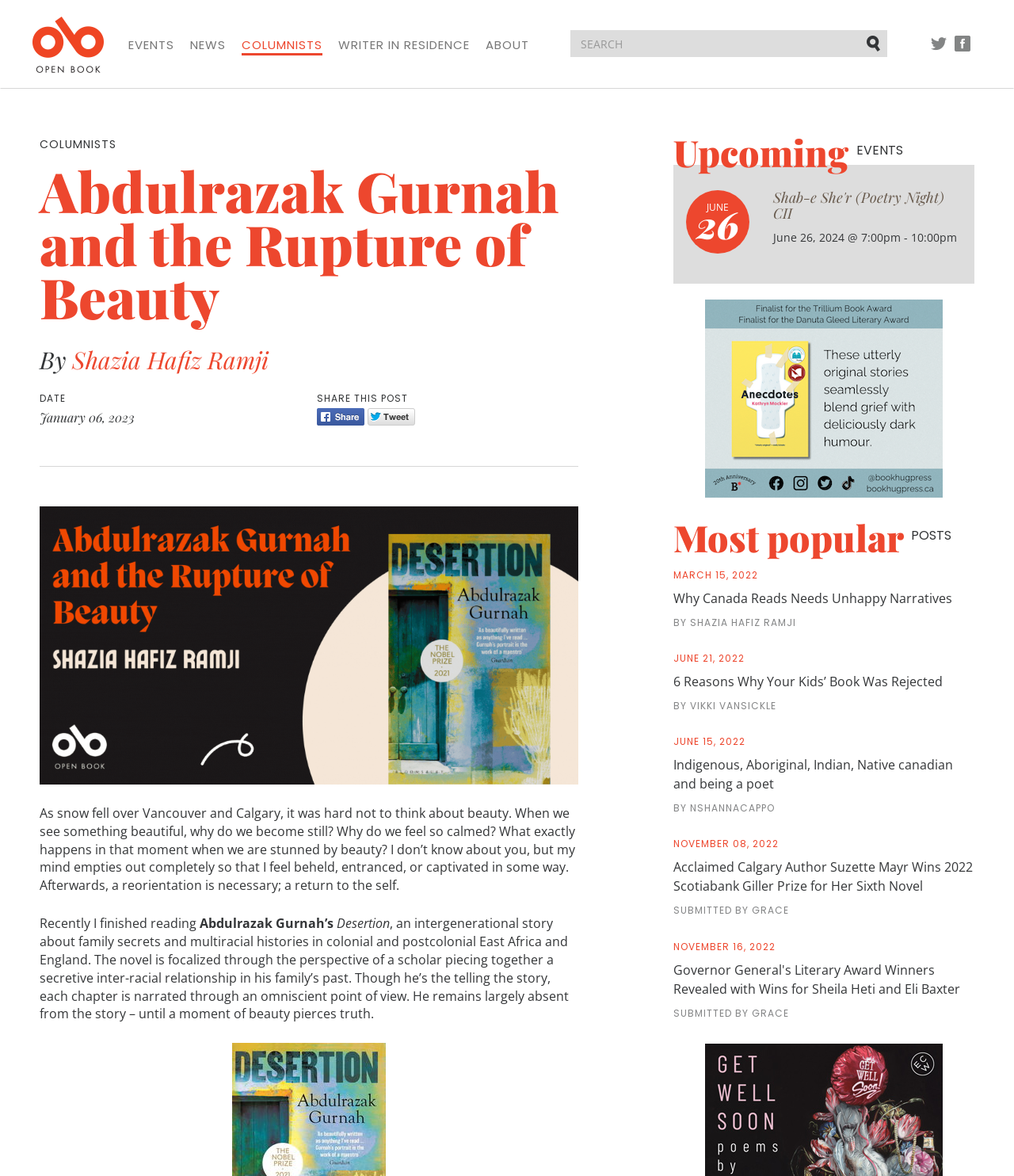Based on the description "parent_node: Submit name="SearchText" placeholder="SEARCH"", find the bounding box of the specified UI element.

[0.562, 0.026, 0.875, 0.049]